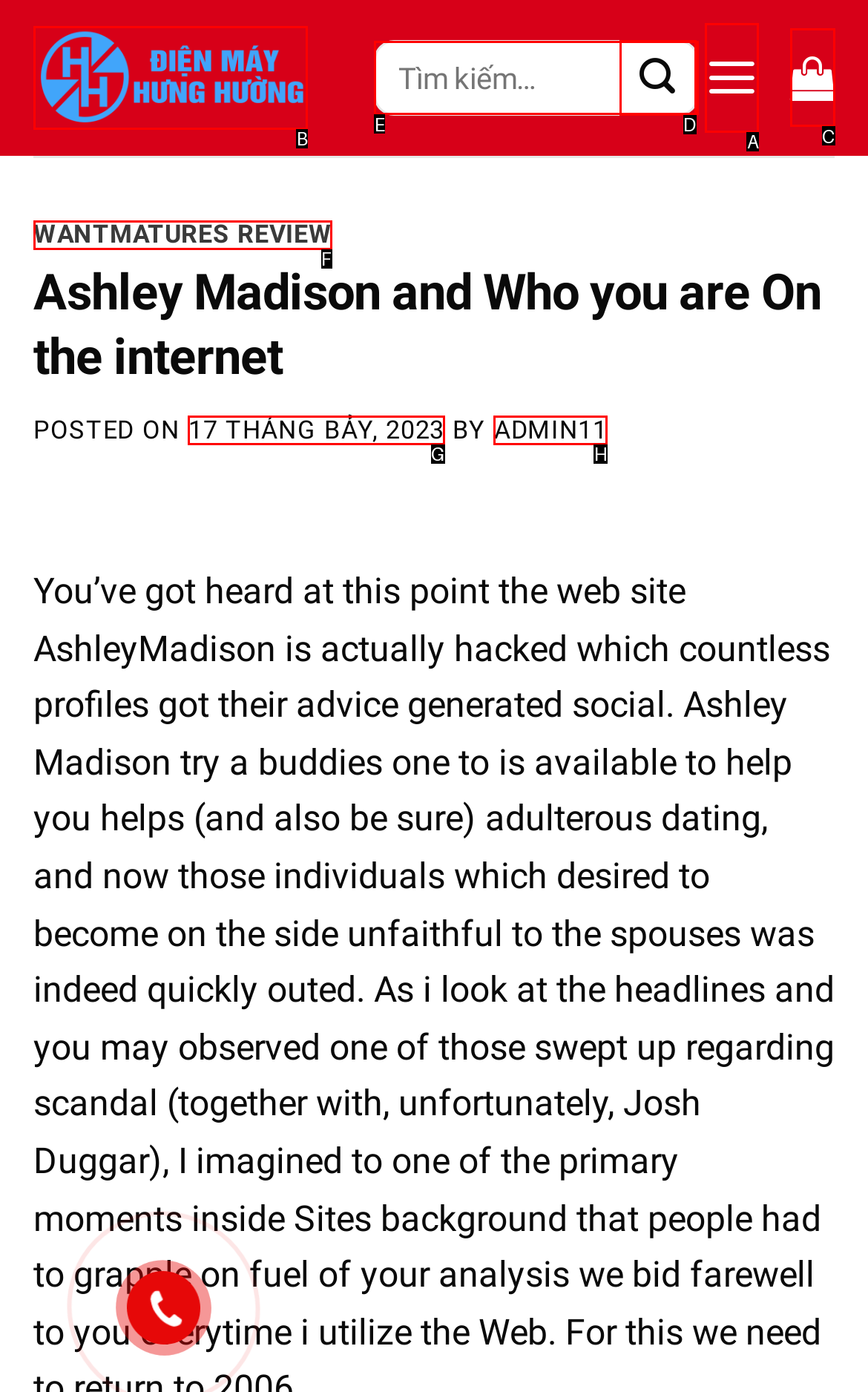Identify which HTML element should be clicked to fulfill this instruction: Read the 'Help' section Reply with the correct option's letter.

None